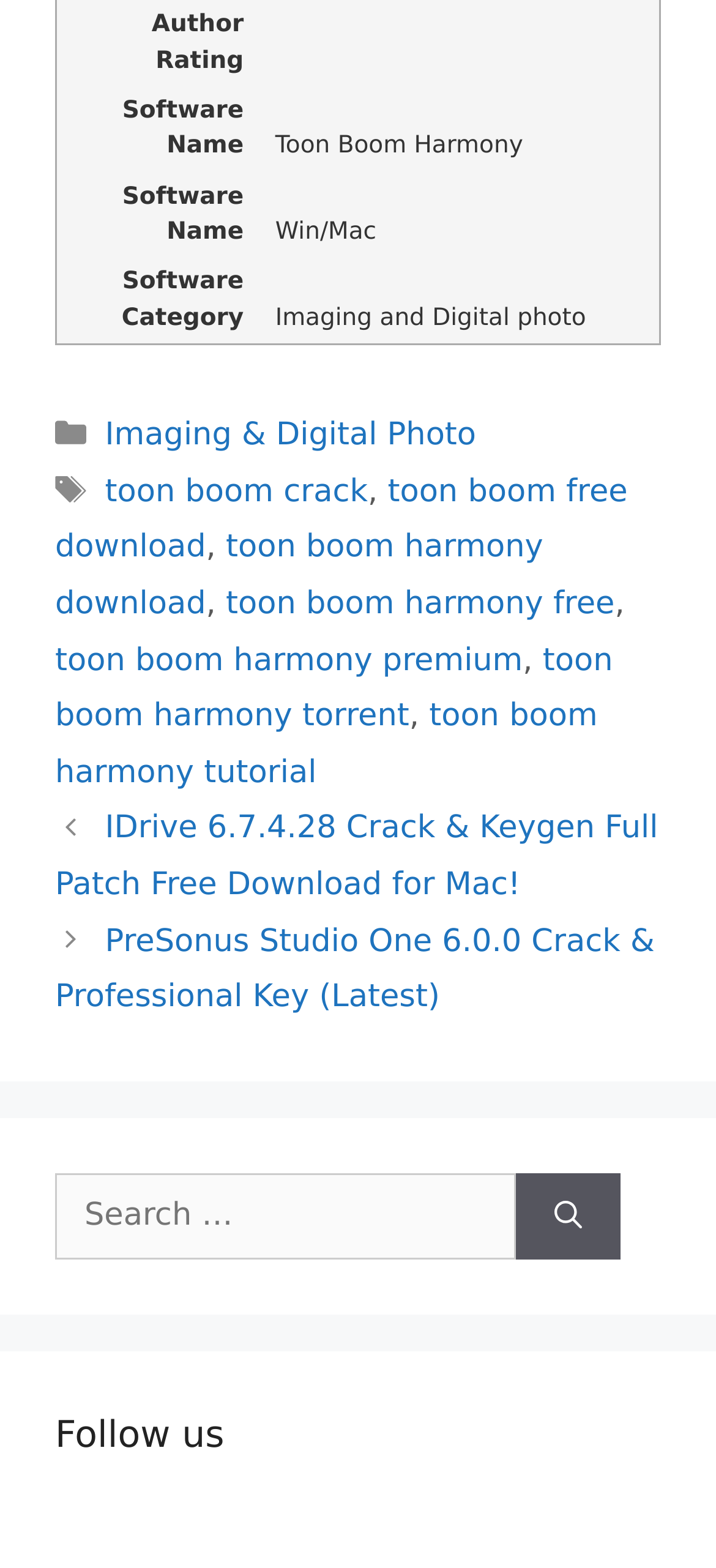Please specify the bounding box coordinates of the element that should be clicked to execute the given instruction: 'Search for Imaging & Digital Photo'. Ensure the coordinates are four float numbers between 0 and 1, expressed as [left, top, right, bottom].

[0.147, 0.266, 0.665, 0.29]